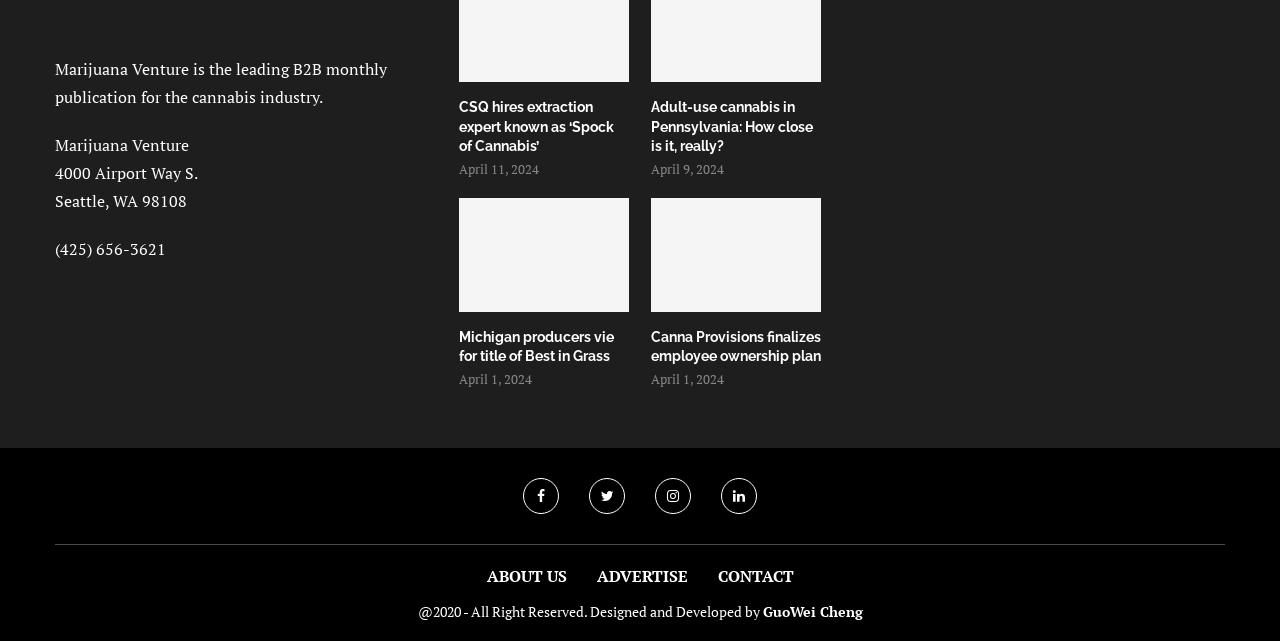Please find the bounding box coordinates of the element that needs to be clicked to perform the following instruction: "View the contact information". The bounding box coordinates should be four float numbers between 0 and 1, represented as [left, top, right, bottom].

[0.043, 0.371, 0.13, 0.406]